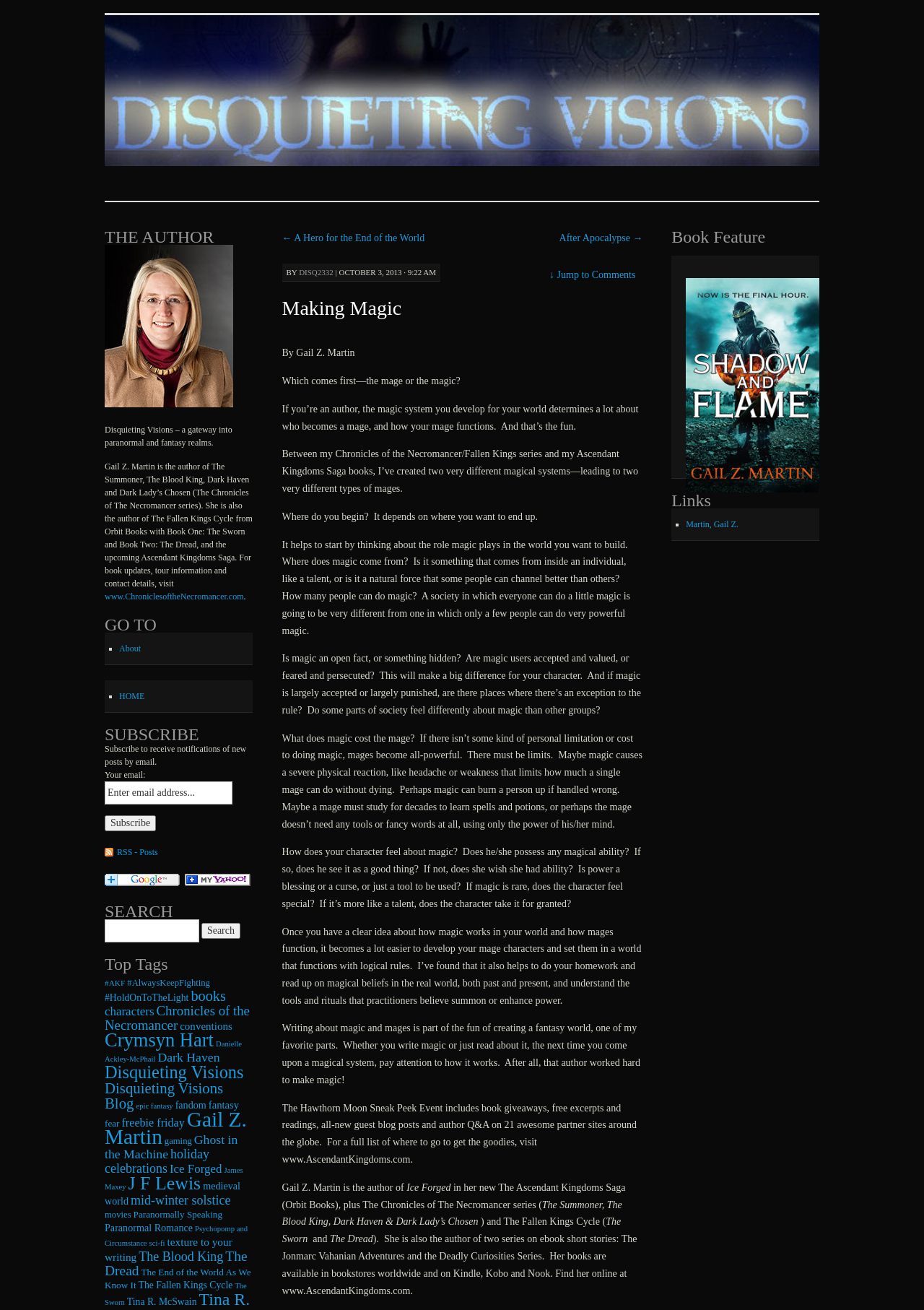What is the purpose of the textbox in the 'Subscribe' section?
Please ensure your answer to the question is detailed and covers all necessary aspects.

The purpose of the textbox in the 'Subscribe' section can be inferred from the surrounding text, which says 'Subscribe to receive notifications of new posts by email.' The textbox is labeled 'Your email:' and has a placeholder text 'Enter email address...', indicating that it is meant for users to enter their email address to subscribe to the blog.